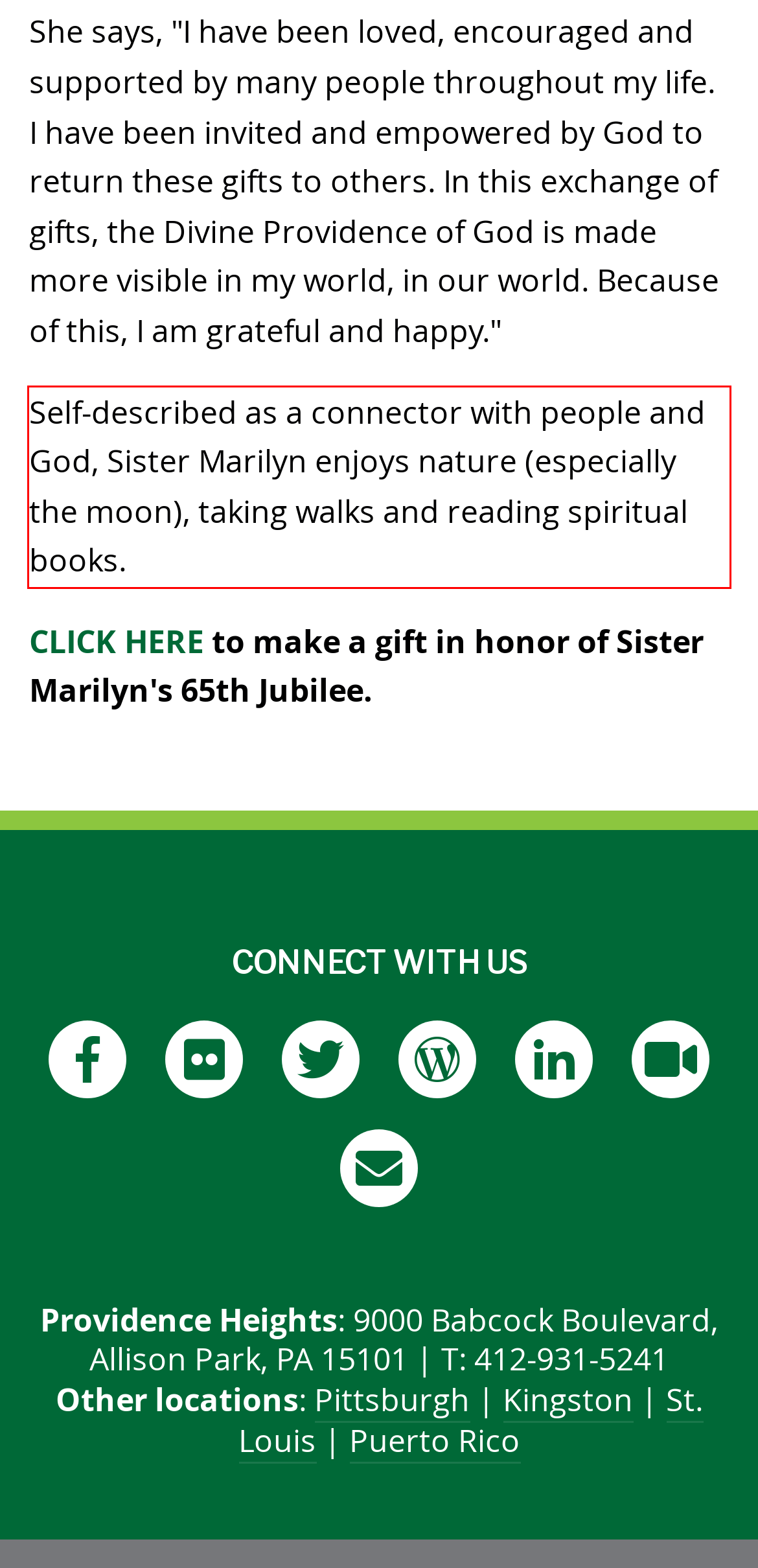Examine the screenshot of the webpage, locate the red bounding box, and generate the text contained within it.

Self-described as a connector with people and God, Sister Marilyn enjoys nature (especially the moon), taking walks and reading spiritual books.